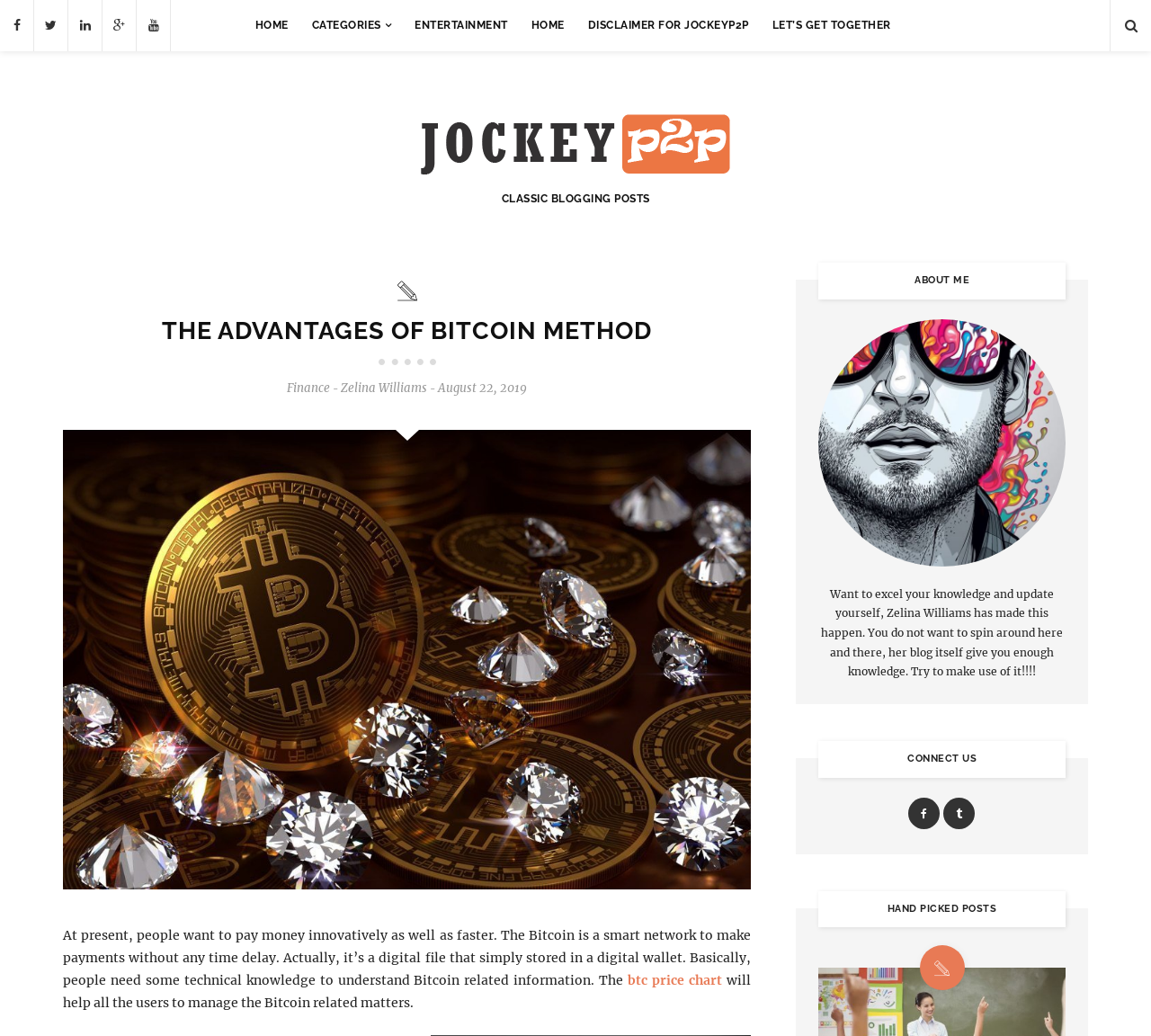Answer this question in one word or a short phrase: What is the name of the blog?

Jockey p2p